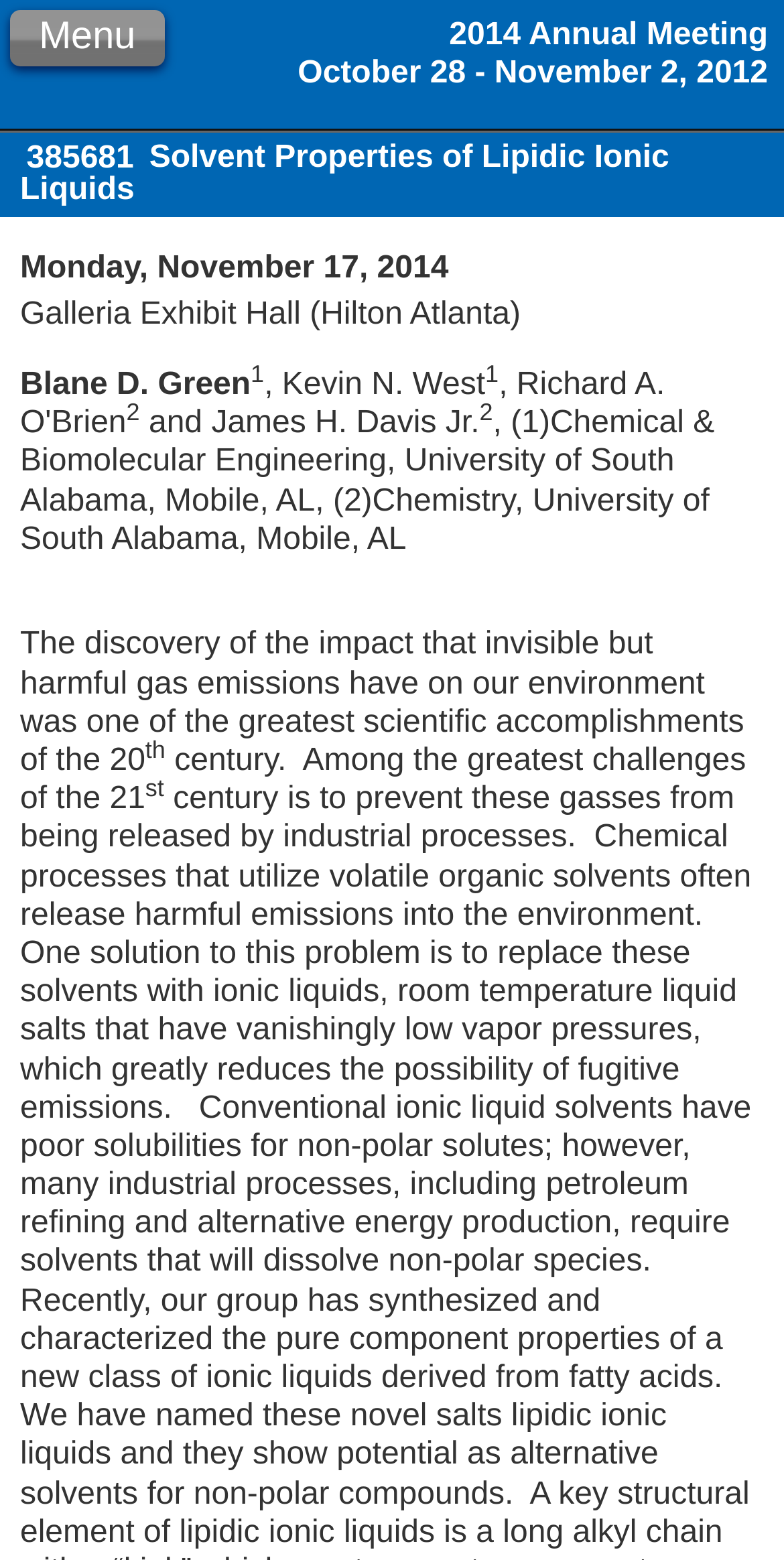Generate a comprehensive caption for the webpage you are viewing.

The webpage appears to be an abstract for a research presentation titled "Solvent Properties of Lipidic Ionic Liquids" at the 2014 Annual Meeting. 

At the top of the page, there is a heading that displays the title of the event, "2014 Annual Meeting October 28 - November 2, 2012". Below this heading, there is a button labeled "Menu" positioned on the left side of the page. 

Further down, there is another heading that shows the title of the presentation, "385681 Solvent Properties of Lipidic Ionic Liquids". 

On the left side of the page, there are several lines of text that provide details about the presentation, including the date "Monday, November 17, 2014", the location "Galleria Exhibit Hall (Hilton Atlanta)", and the authors' names "Blane D. Green", "Kevin N. West", and "James H. Davis Jr." with their respective affiliations. 

The main content of the abstract is a block of text that spans most of the page. It discusses the importance of reducing harmful gas emissions from industrial processes and proposes the use of ionic liquids as a solution. The text is divided into several paragraphs, with some superscript numbers scattered throughout.